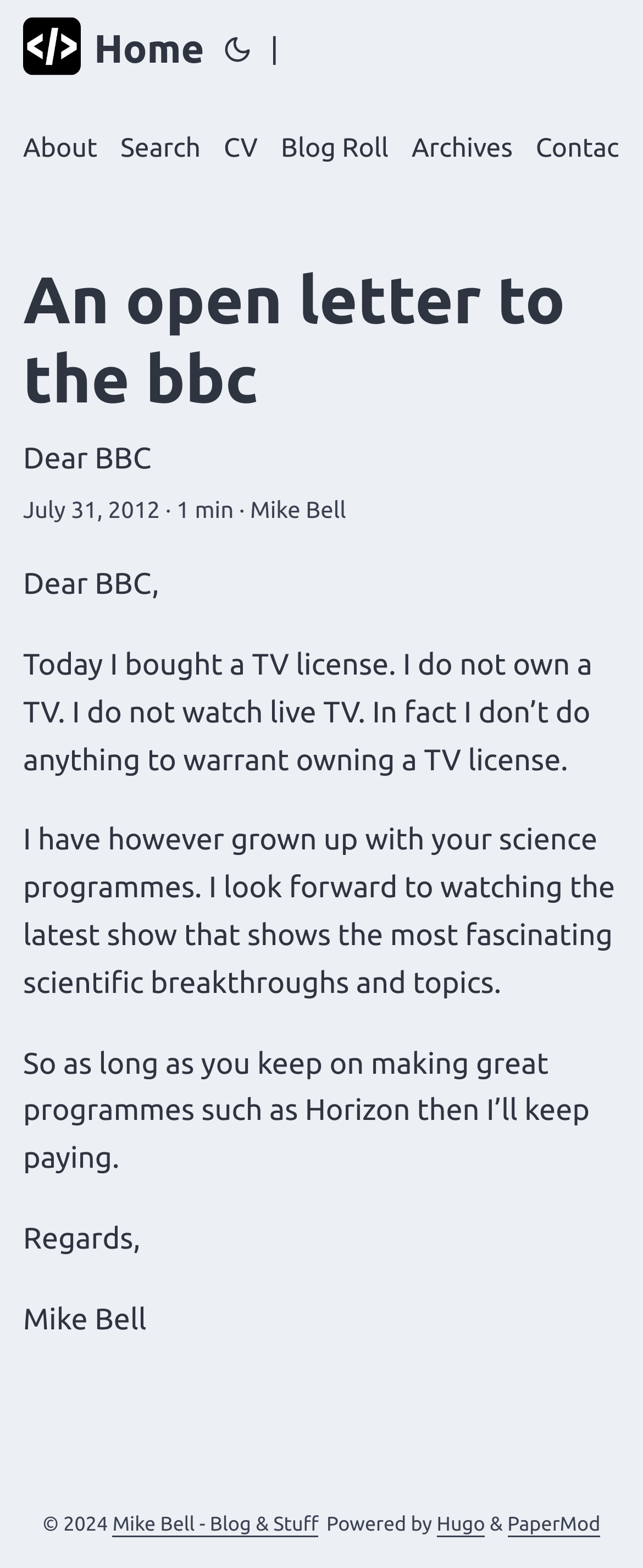Highlight the bounding box coordinates of the element that should be clicked to carry out the following instruction: "contact the author". The coordinates must be given as four float numbers ranging from 0 to 1, i.e., [left, top, right, bottom].

[0.833, 0.063, 0.979, 0.126]